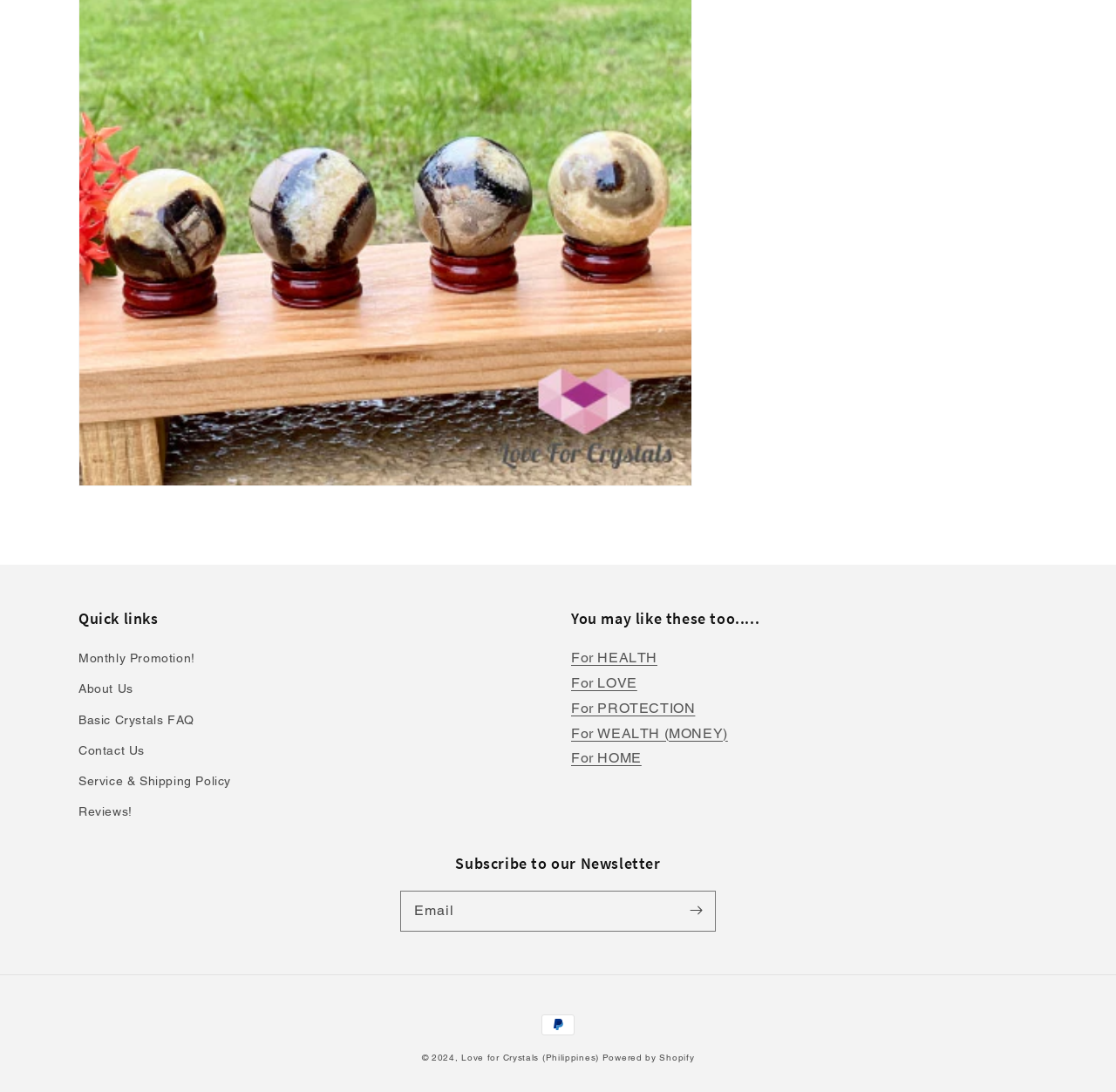Predict the bounding box coordinates for the UI element described as: "Monthly Promotion!". The coordinates should be four float numbers between 0 and 1, presented as [left, top, right, bottom].

[0.07, 0.593, 0.175, 0.617]